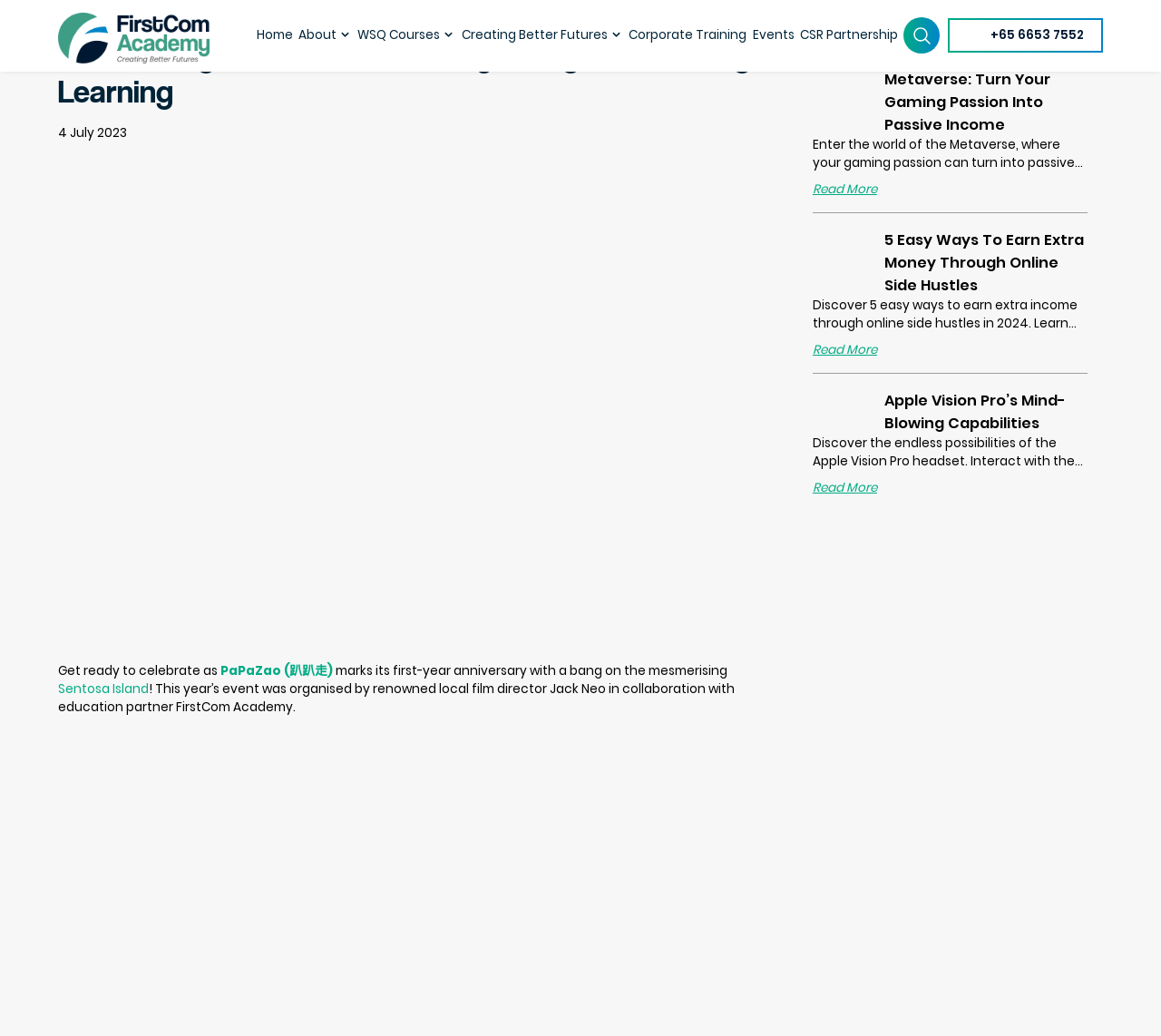Provide the bounding box coordinates, formatted as (top-left x, top-left y, bottom-right x, bottom-right y), with all values being floating point numbers between 0 and 1. Identify the bounding box of the UI element that matches the description: Papers

None